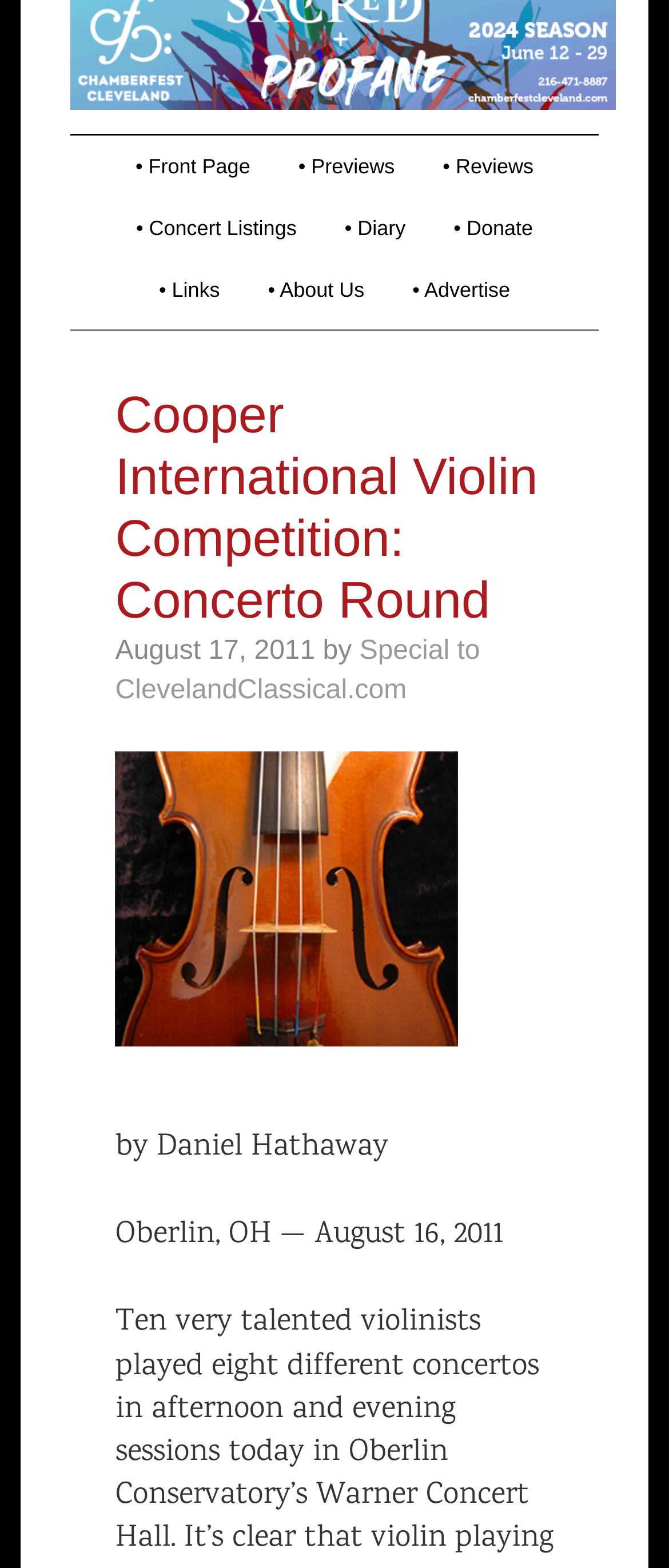Using the provided element description "alt="Violin" title="Violin"", determine the bounding box coordinates of the UI element.

[0.172, 0.662, 0.685, 0.69]